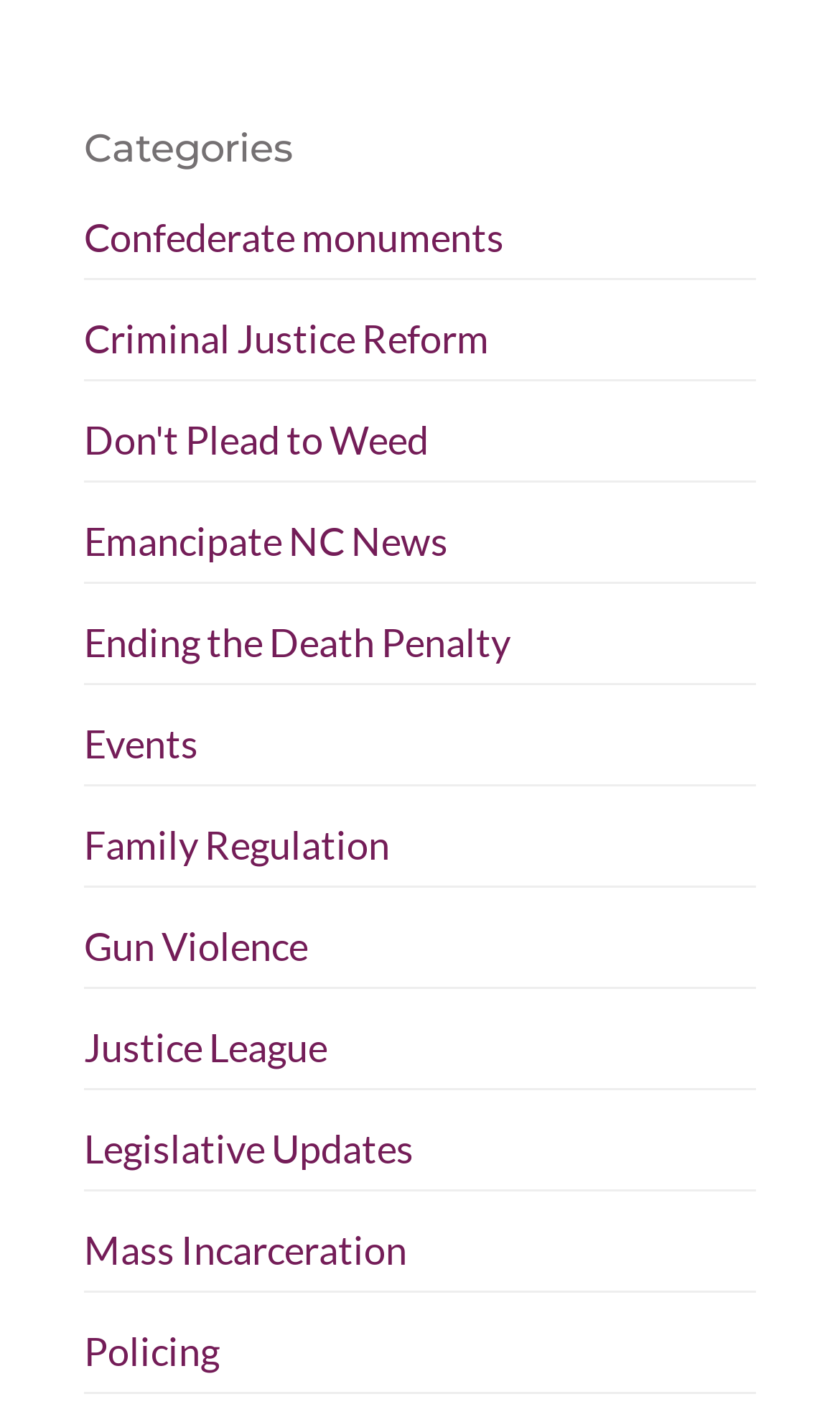Give a one-word or short phrase answer to this question: 
How many categories are listed?

12